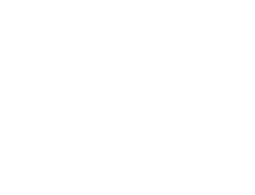Explain in detail what you see in the image.

The image features a dynamic representation of the event details for an art-related gathering hosted at OCHI Gallery in Los Angeles. It highlights the event's location: "Ochi, 3301 W. Washington Blvd., LA 90018," and its schedule, running through December 22, 2023. For further information, attendees can visit the gallery's website linked in the context. The event is associated with “art parties” and highlights contributions from artists like Dabin Ahn, emphasizing the vibrant art community in Los Angeles. The details convey an inviting atmosphere, encouraging participation in the ongoing celebrations of art and culture.